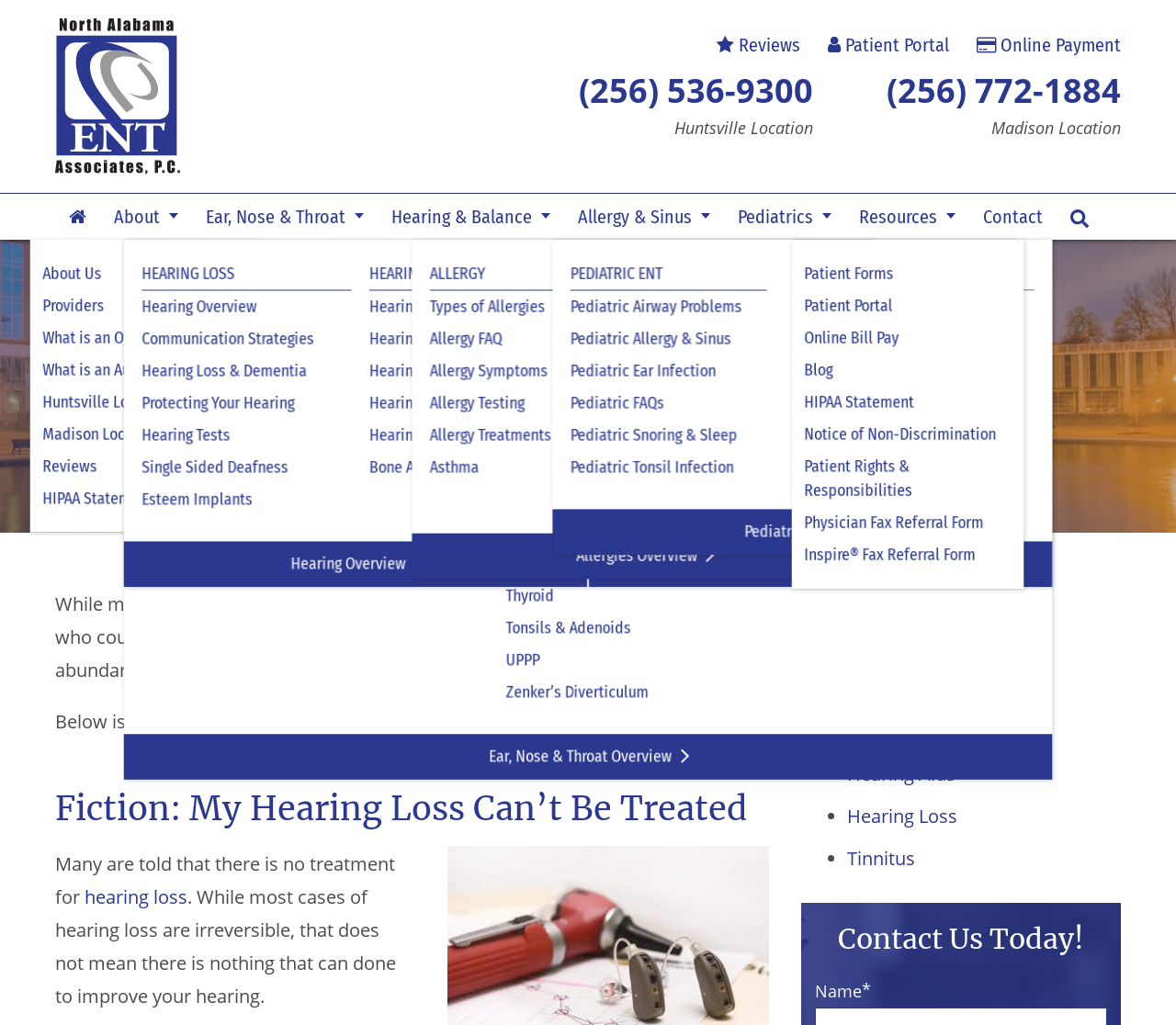Find the bounding box coordinates of the clickable area required to complete the following action: "Click on Reviews".

[0.609, 0.033, 0.68, 0.055]